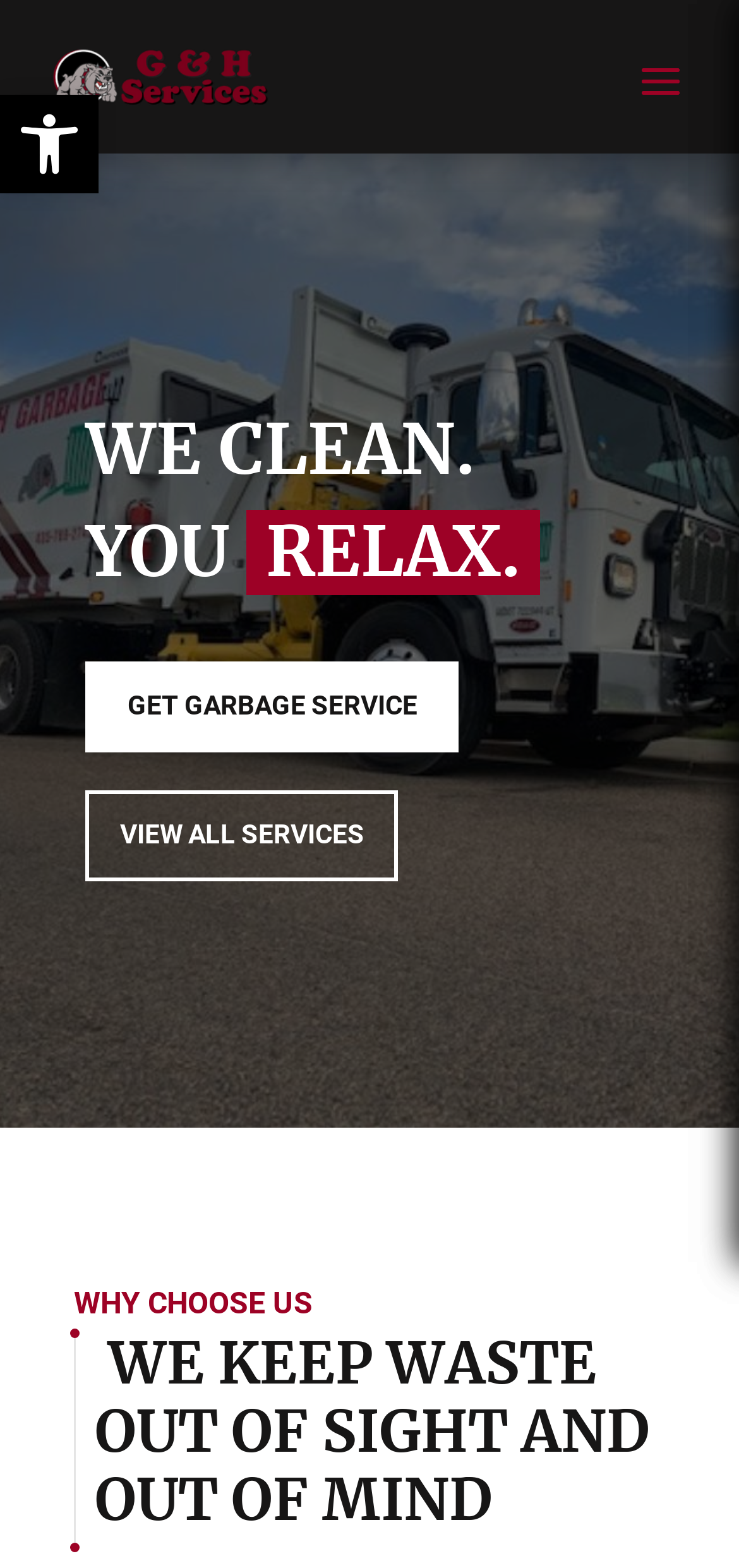Using the description "aria-label="Menu"", predict the bounding box of the relevant HTML element.

[0.853, 0.031, 0.935, 0.07]